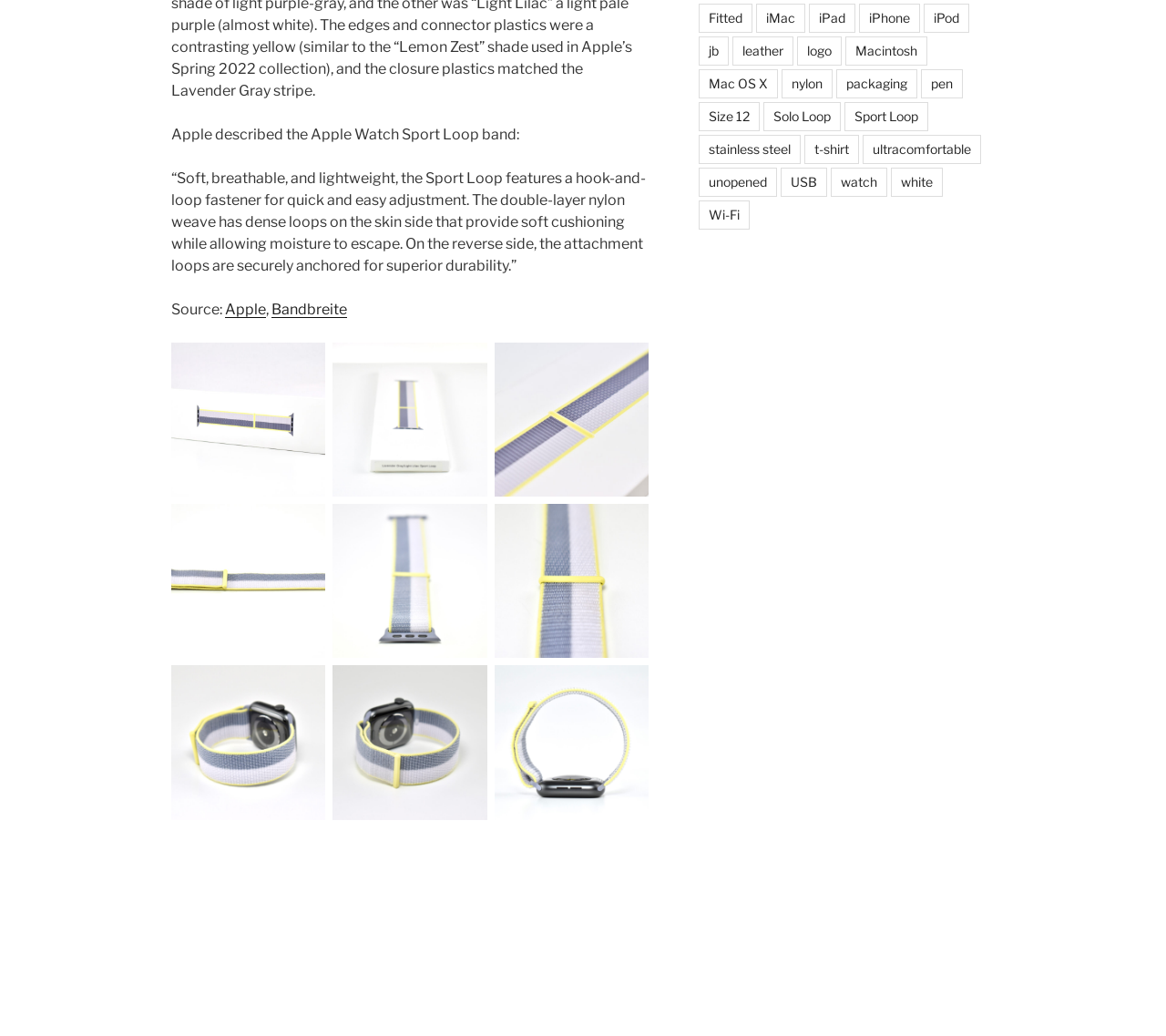Using the provided element description: "Sport Loop", identify the bounding box coordinates. The coordinates should be four floats between 0 and 1 in the order [left, top, right, bottom].

[0.724, 0.098, 0.796, 0.126]